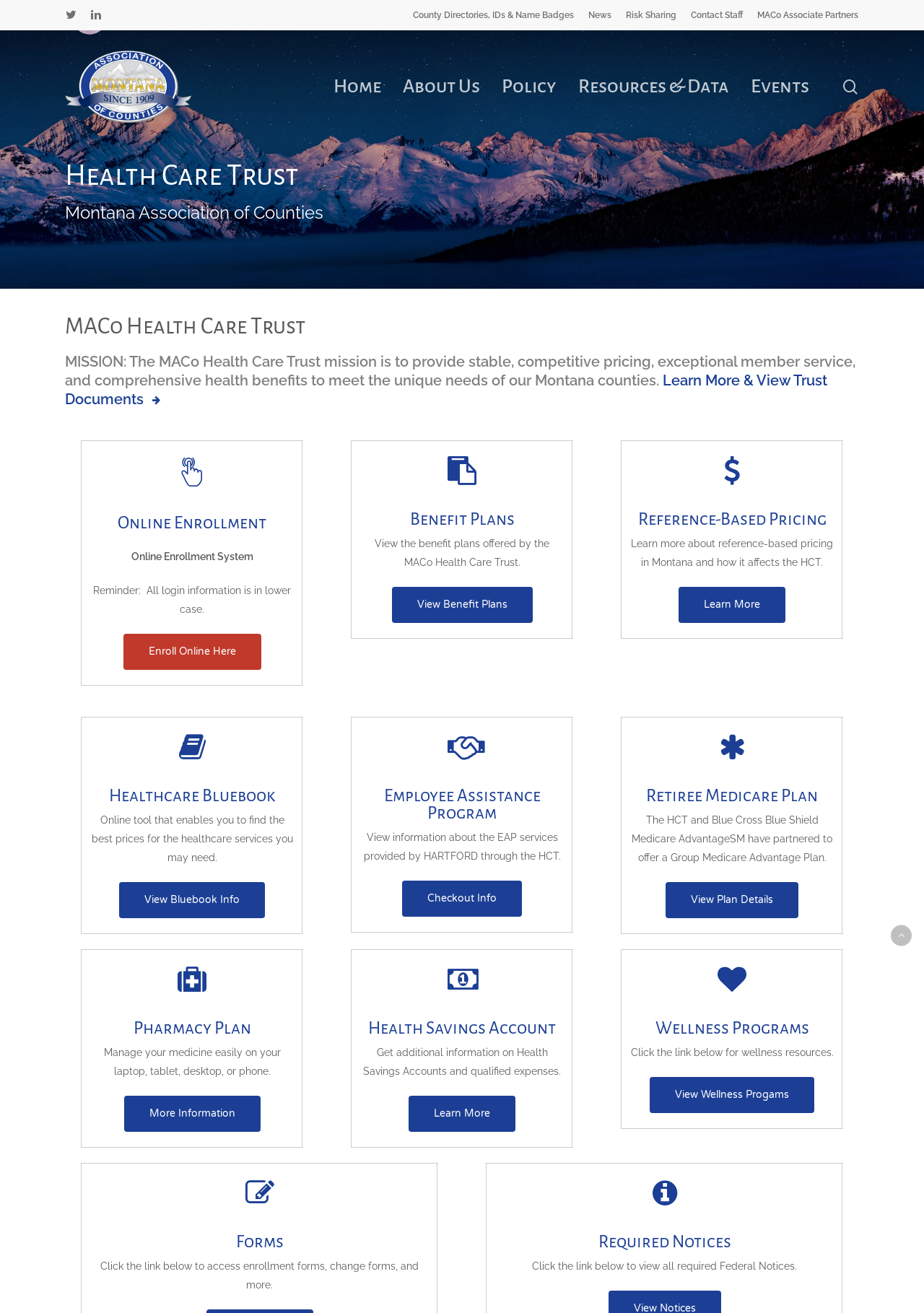Provide a thorough summary of the webpage.

The webpage is about the Health Care Trust, which is a part of the Montana Association of Counties (MACo). At the top of the page, there are social media links to Twitter and LinkedIn, as well as a search bar with a textbox and a "Close Search" link. Below the search bar, there is a heading with the title "Health Care Trust" and a brief description of the organization.

To the right of the heading, there are several links to different sections of the website, including "Home", "About Us", "Policy", "Resources & Data", "Events", and "Search". Below these links, there is a section with the title "MACo Health Care Trust" and a mission statement that describes the organization's goals.

The main content of the page is divided into several sections, each with a heading and a brief description. The sections include "Online Enrollment", "Benefit Plans", "Reference-Based Pricing", "Healthcare Bluebook", "Employee Assistance Program", "Retiree Medicare Plan", "Pharmacy Plan", "Health Savings Account", "Wellness Programs", "Forms", and "Required Notices". Each section has a link to learn more or view additional information.

Throughout the page, there are several images of the Montana Association of Counties (MACo) logo. The overall layout of the page is organized and easy to navigate, with clear headings and concise descriptions of each section.